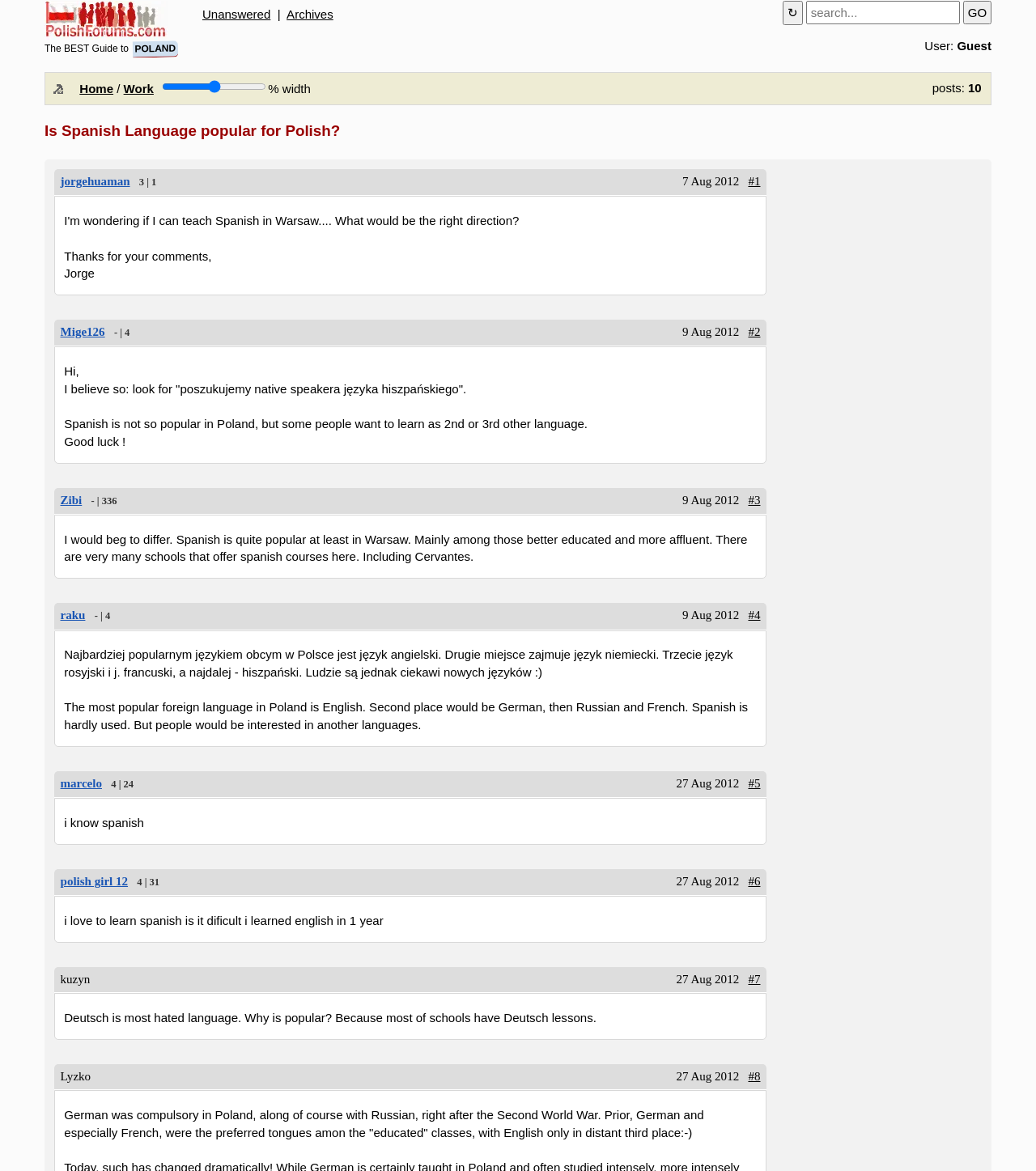Please pinpoint the bounding box coordinates for the region I should click to adhere to this instruction: "Click on the GO button".

[0.93, 0.001, 0.957, 0.02]